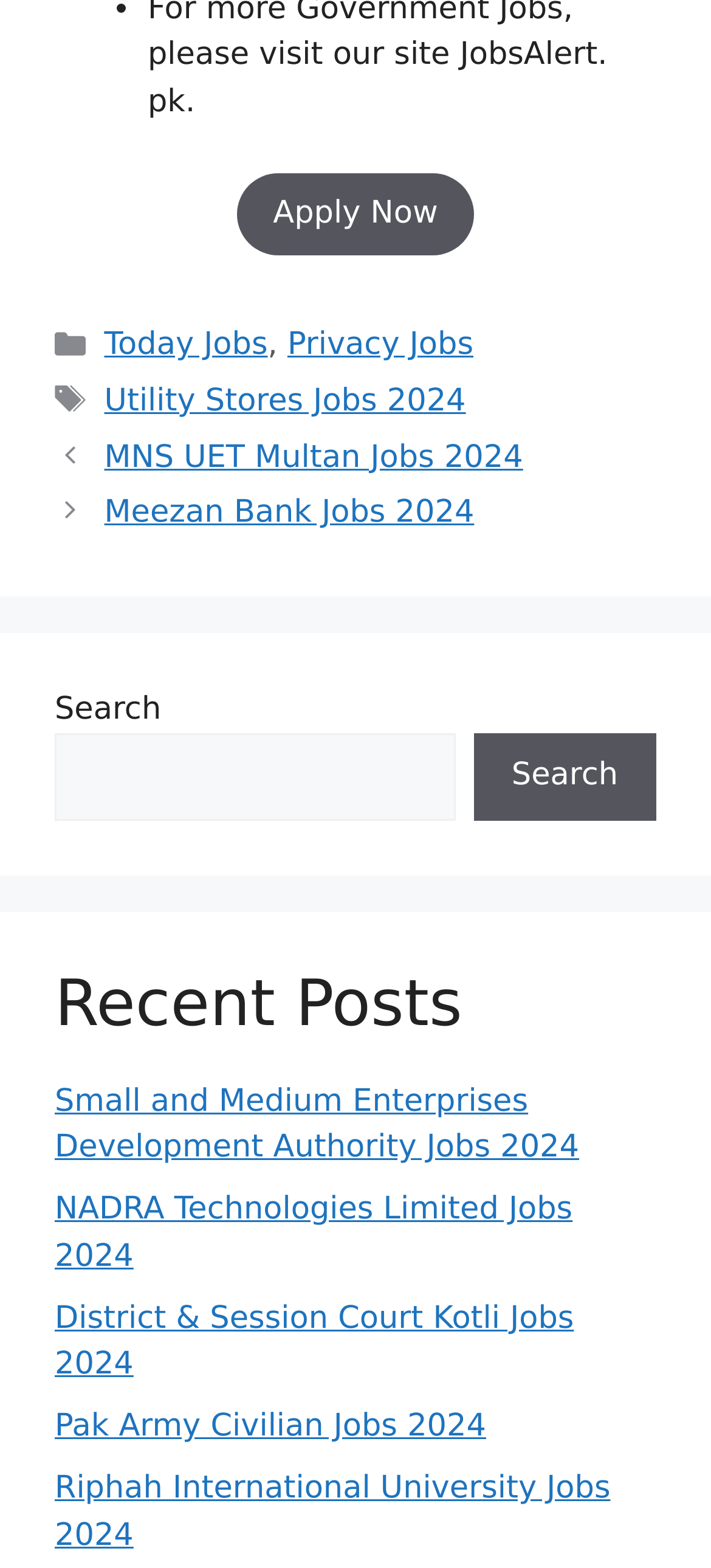What is the most recent post?
Refer to the image and give a detailed response to the question.

I looked at the navigation section labeled 'Posts' and found the most recent post listed at the top, which is 'MNS UET Multan Jobs 2024'.